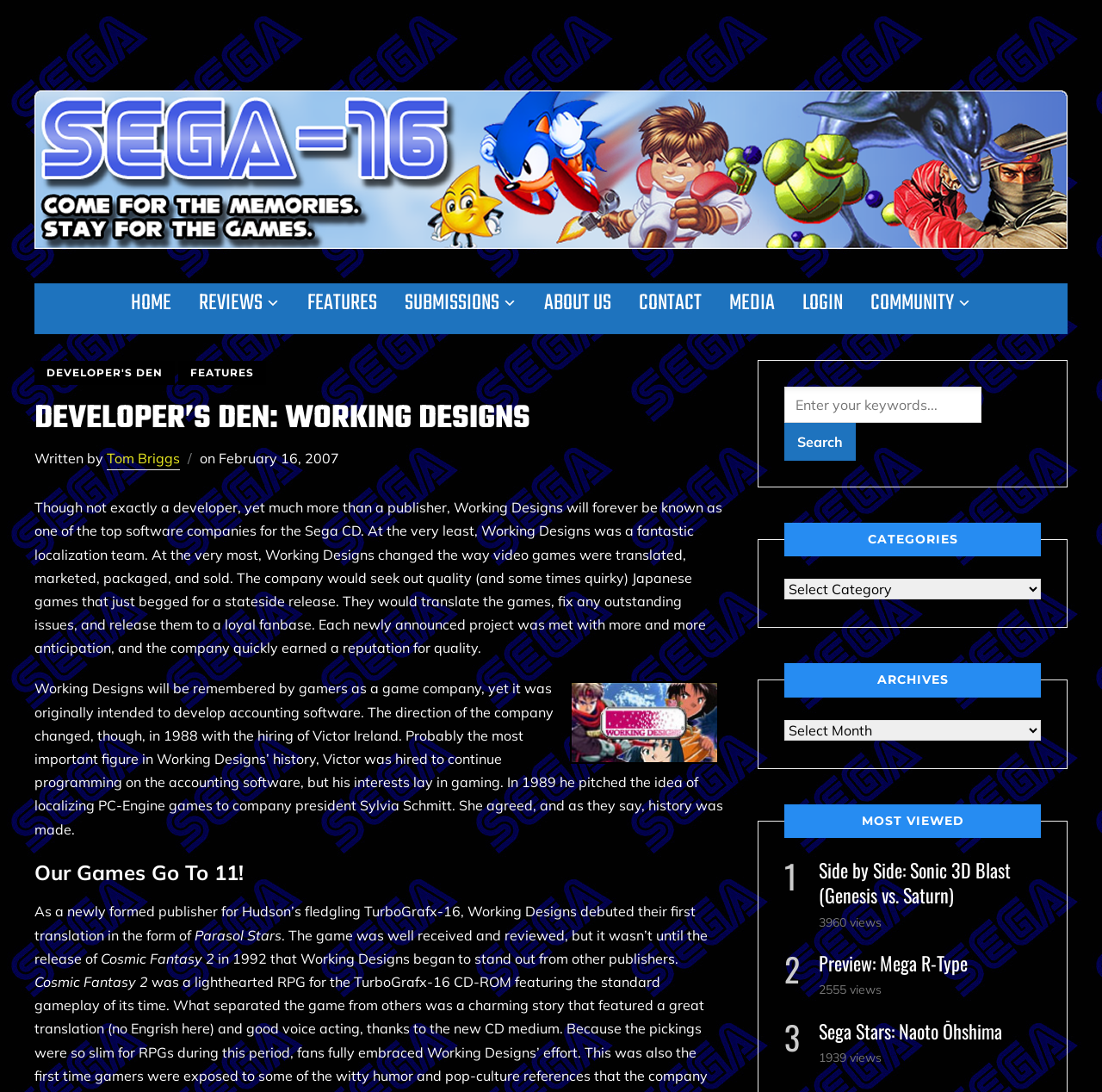Your task is to find and give the main heading text of the webpage.

DEVELOPER’S DEN: WORKING DESIGNS